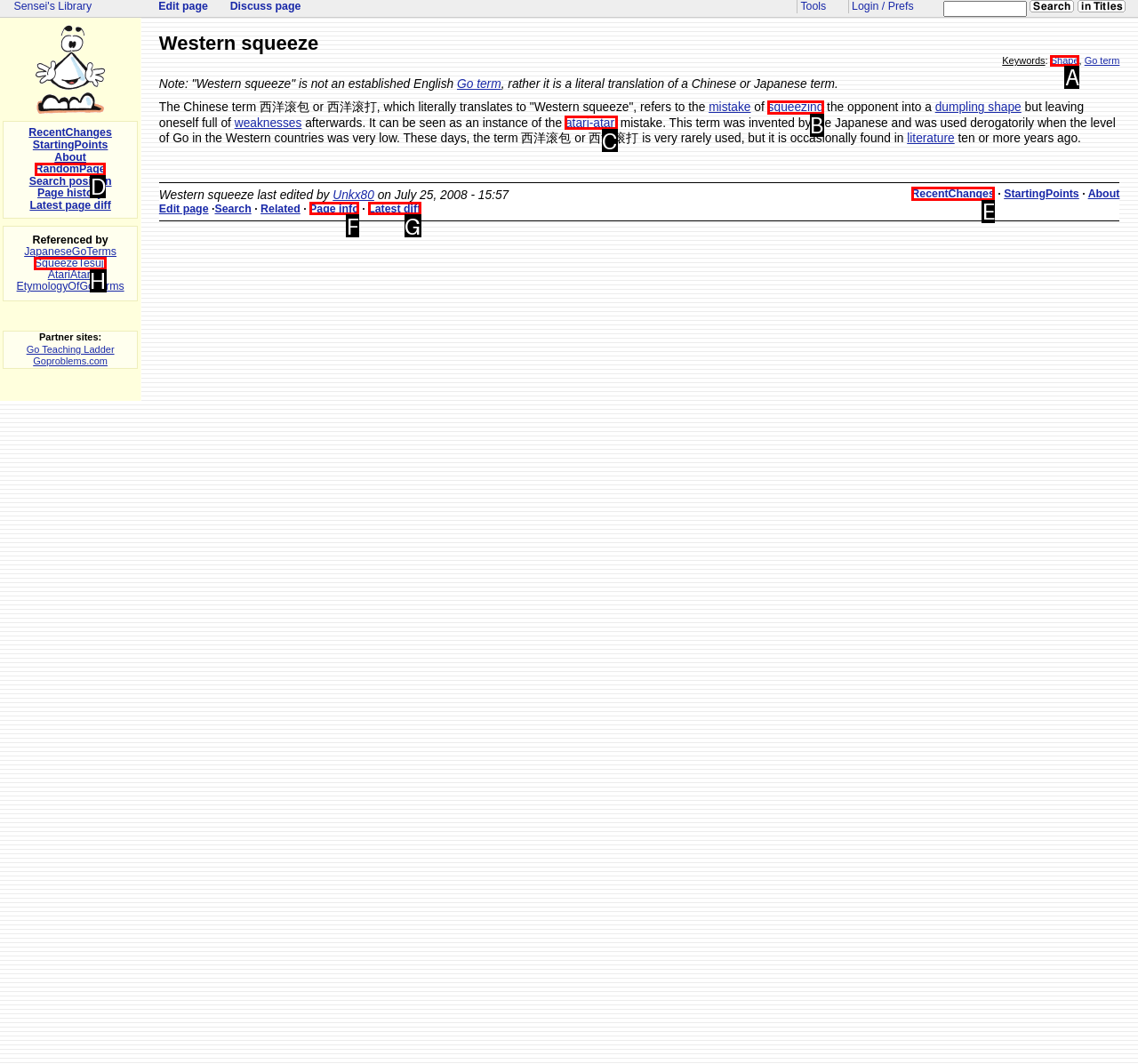Determine the letter of the element I should select to fulfill the following instruction: View recent changes. Just provide the letter.

E